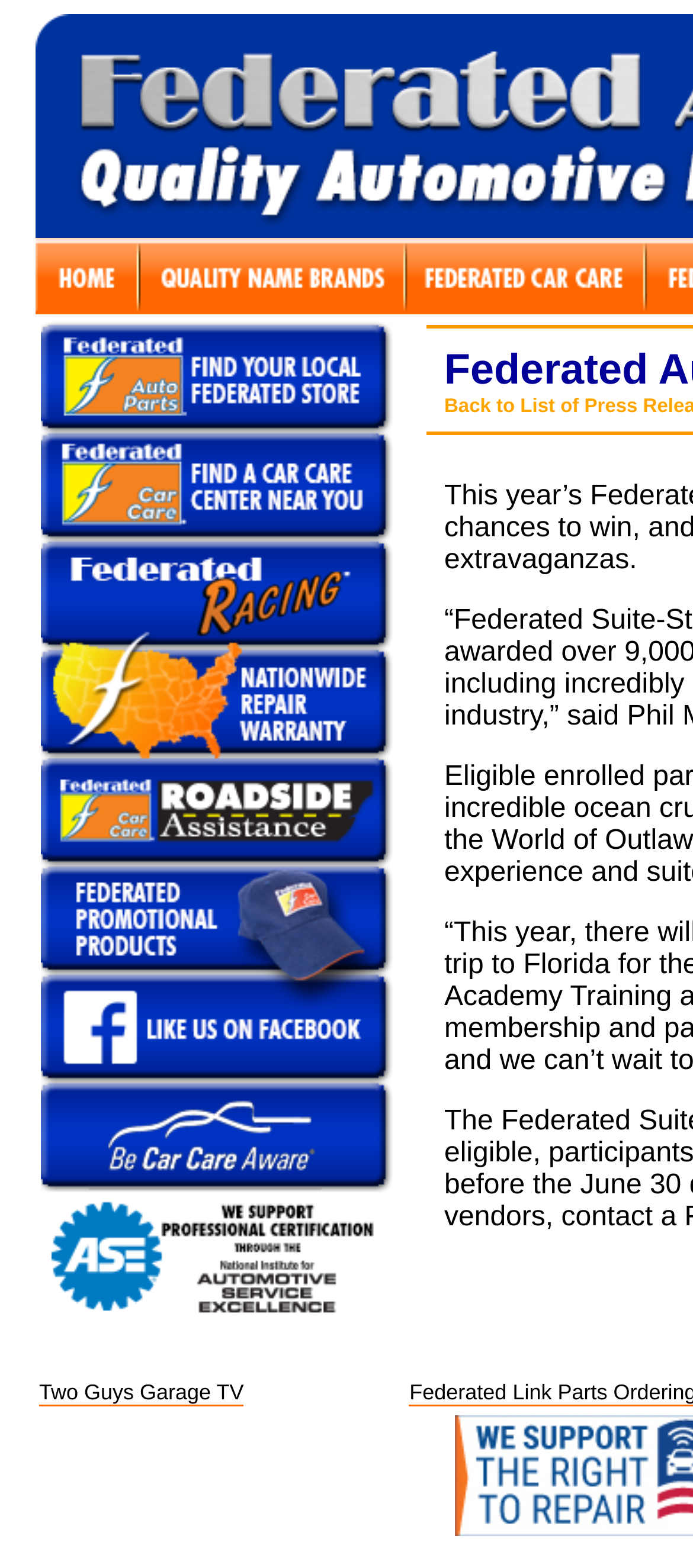Is there an image in the third column?
From the screenshot, supply a one-word or short-phrase answer.

Yes